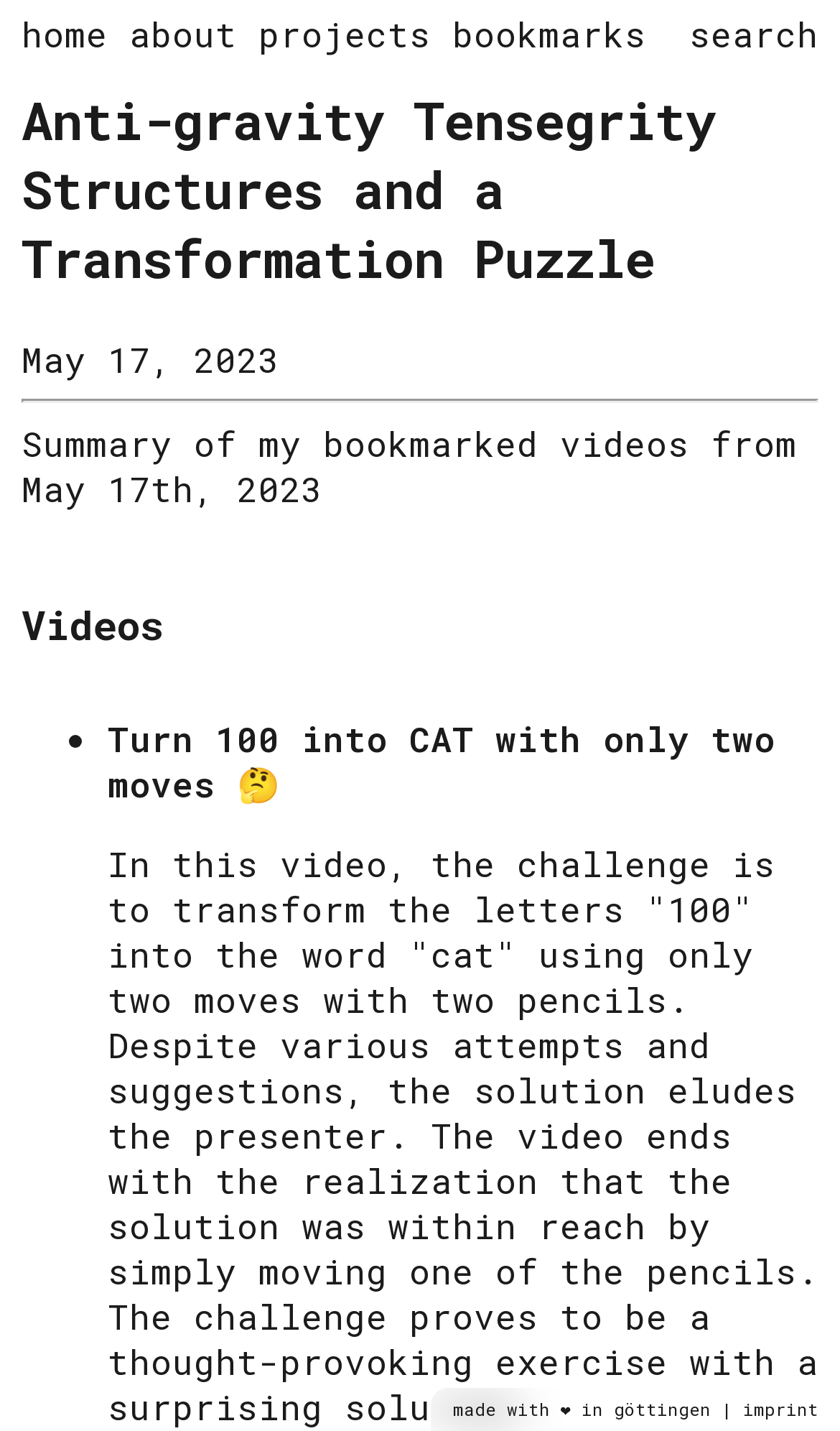Identify the bounding box for the UI element that is described as follows: "göttingen".

[0.731, 0.977, 0.846, 0.992]